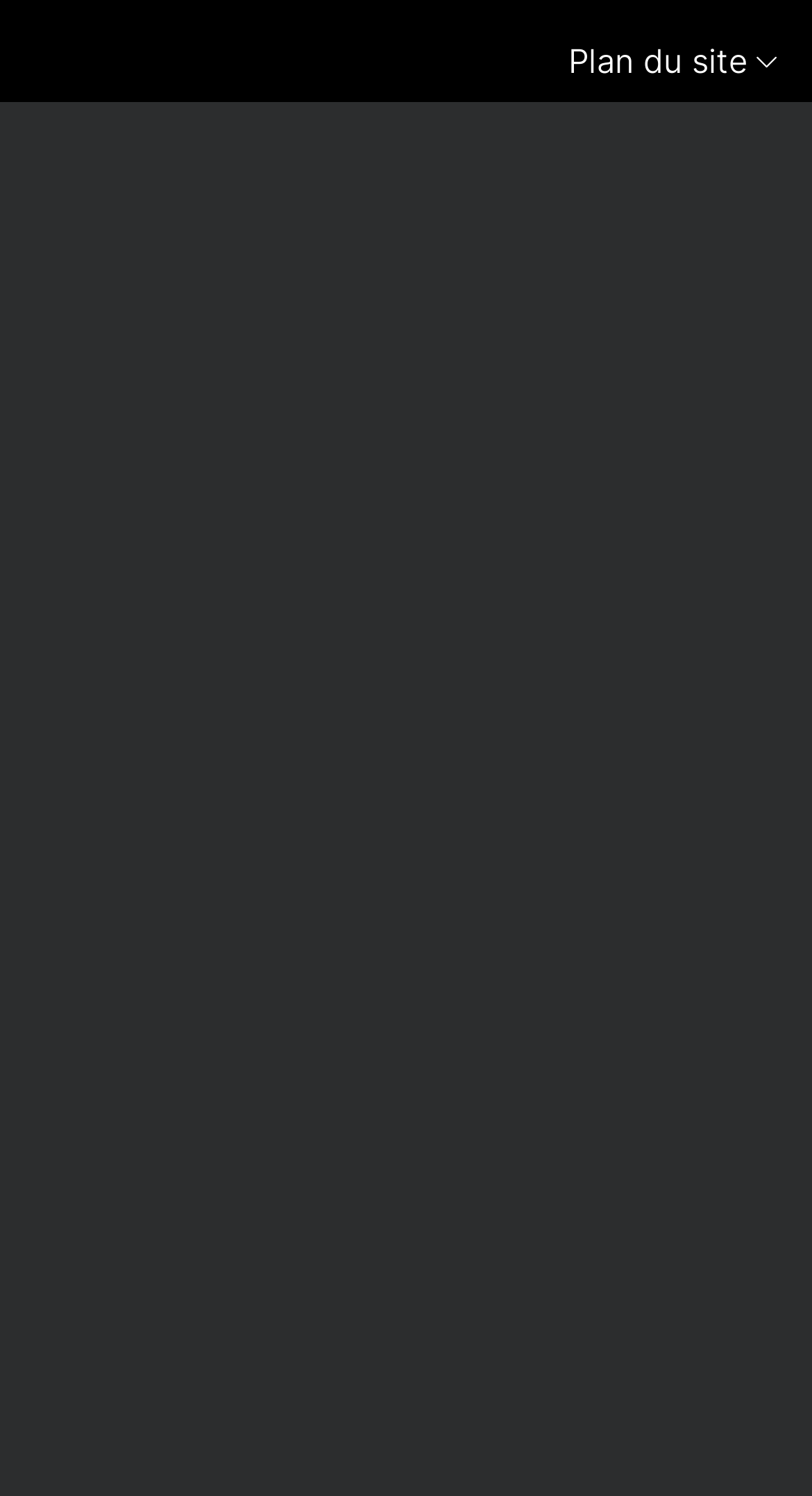Please provide a comprehensive response to the question below by analyzing the image: 
How many menu items are there in the navigation?

I counted the number of menu items in the navigation section, which are 'Nom et logo de l'ISO', 'Privacy Notice', 'Droit d'auteur', 'Politique relative aux cookies', 'Dossier médias', 'Emploi', 'FAQ', and 'Contacter l'ISO'.